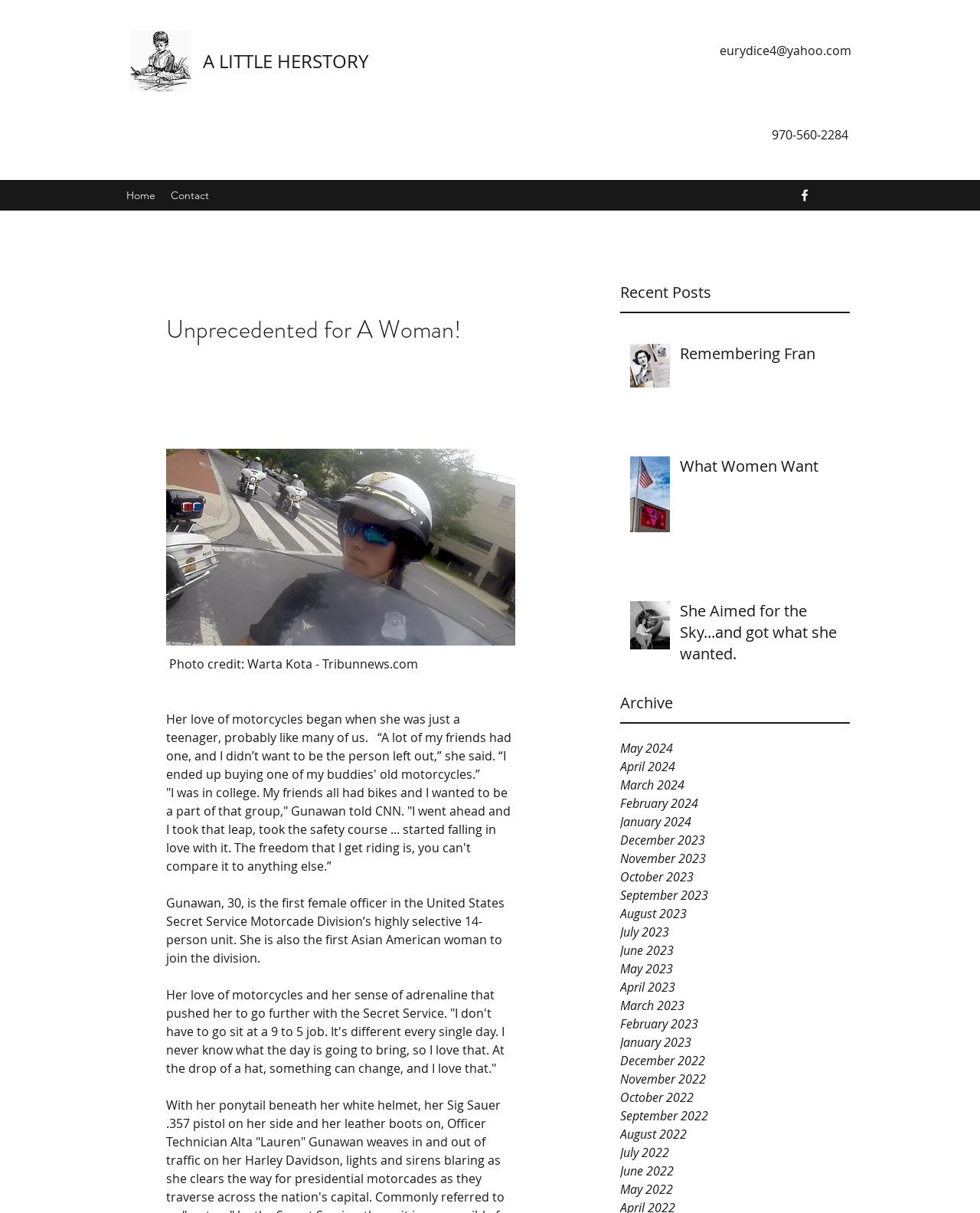Locate the UI element described as follows: "Contact". Return the bounding box coordinates as four float numbers between 0 and 1 in the order [left, top, right, bottom].

[0.166, 0.152, 0.221, 0.171]